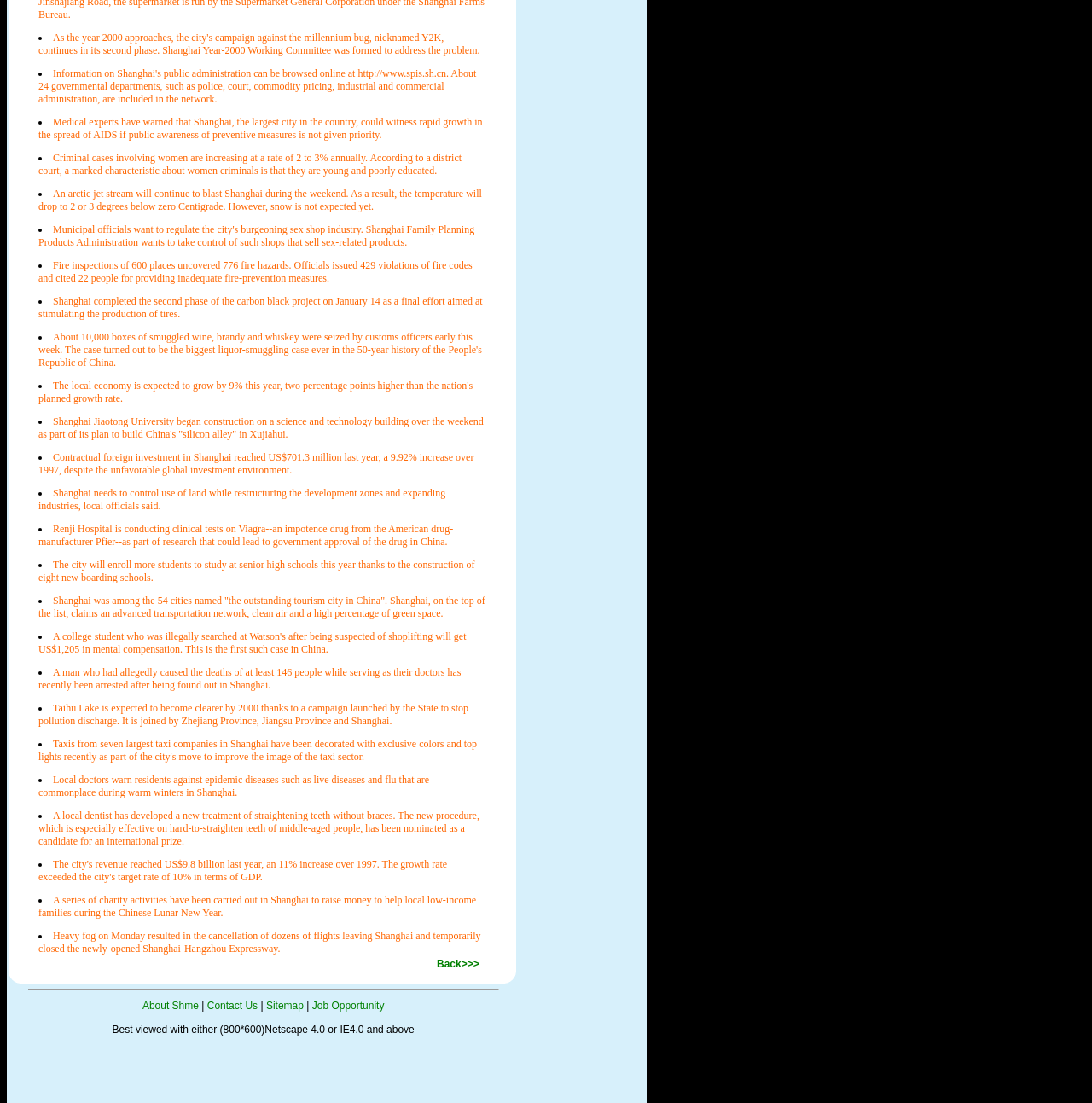Is there a link to go back to a previous page?
Your answer should be a single word or phrase derived from the screenshot.

Yes